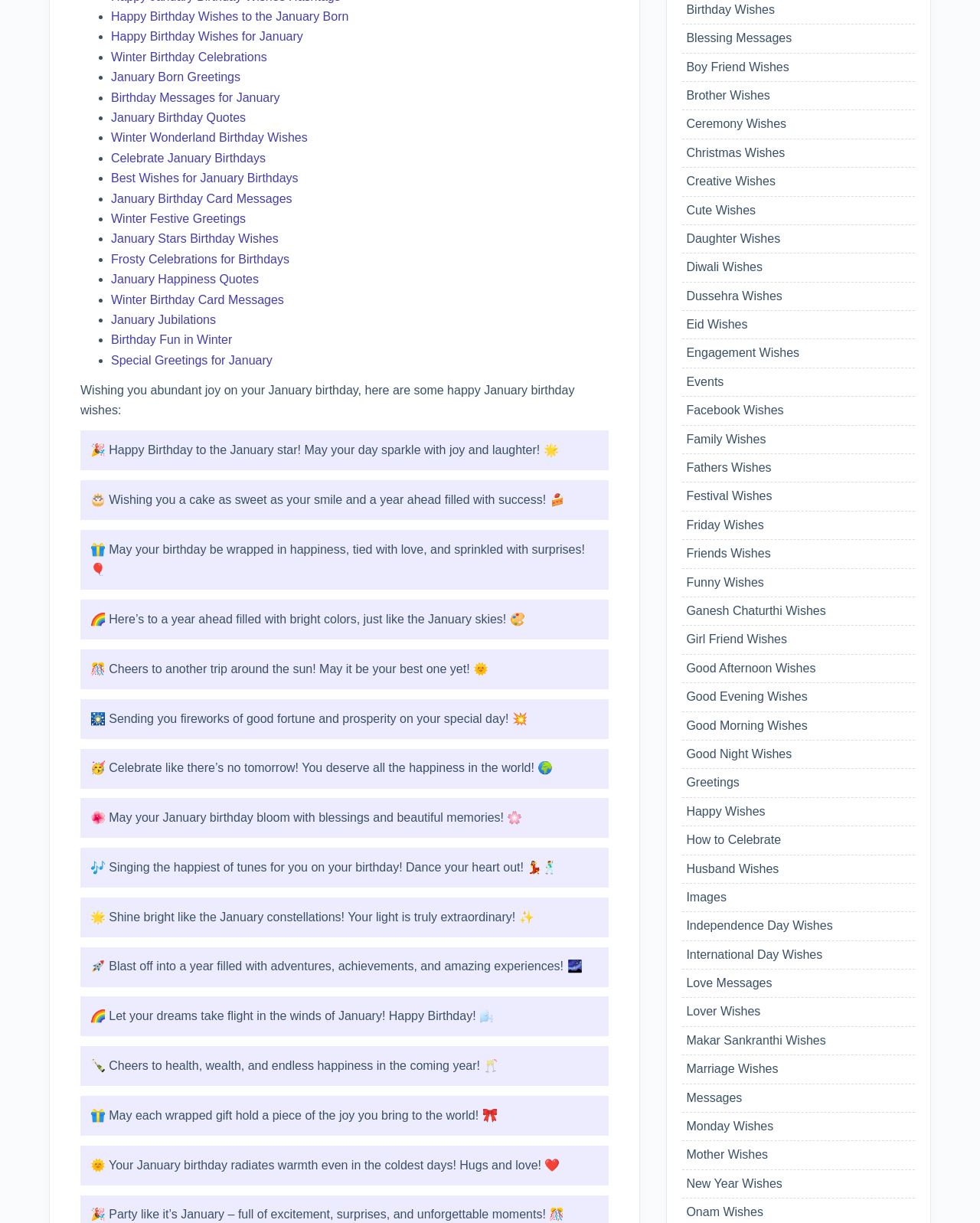For the following element description, predict the bounding box coordinates in the format (top-left x, top-left y, bottom-right x, bottom-right y). All values should be floating point numbers between 0 and 1. Description: Proudly powered by WordPress

None